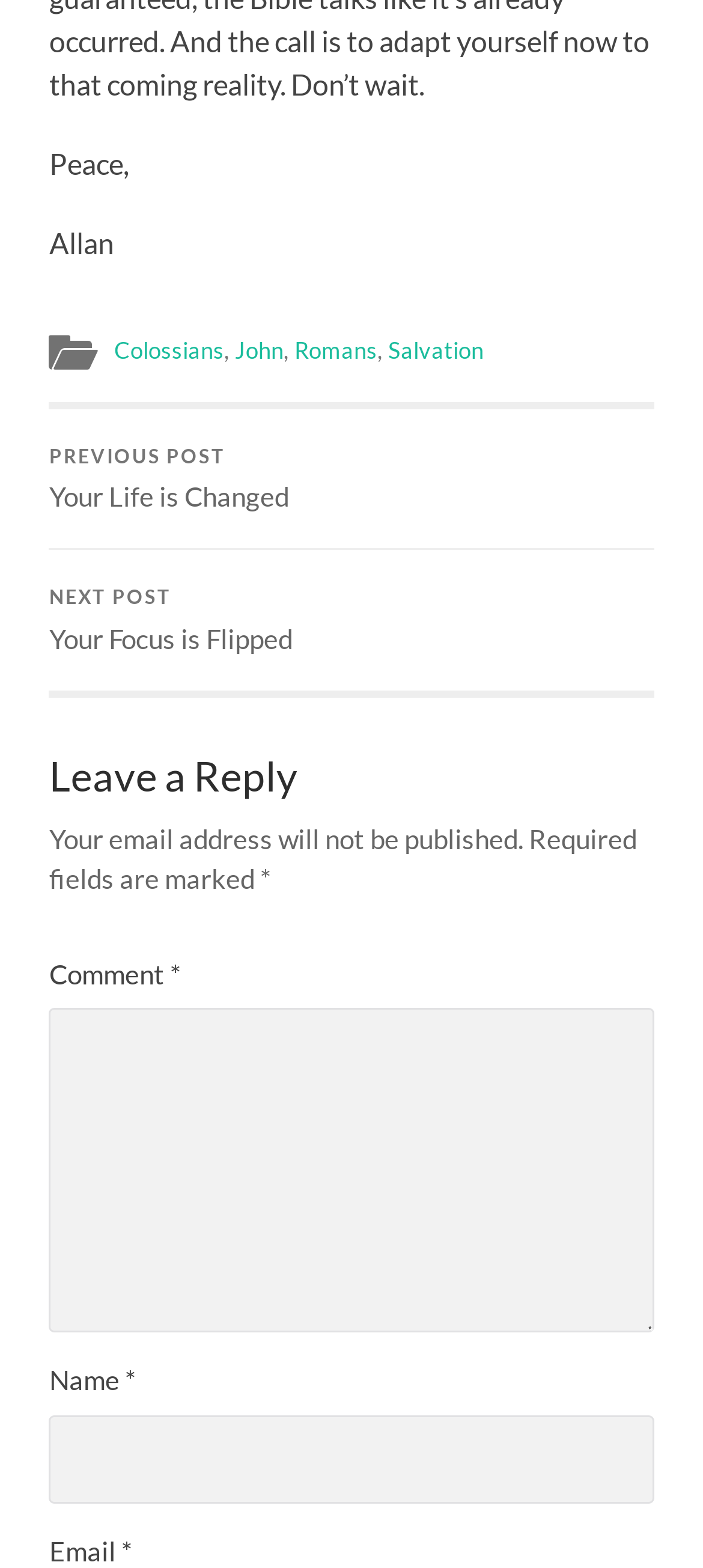Identify the bounding box coordinates of the clickable region to carry out the given instruction: "Enter a comment".

[0.07, 0.643, 0.93, 0.85]